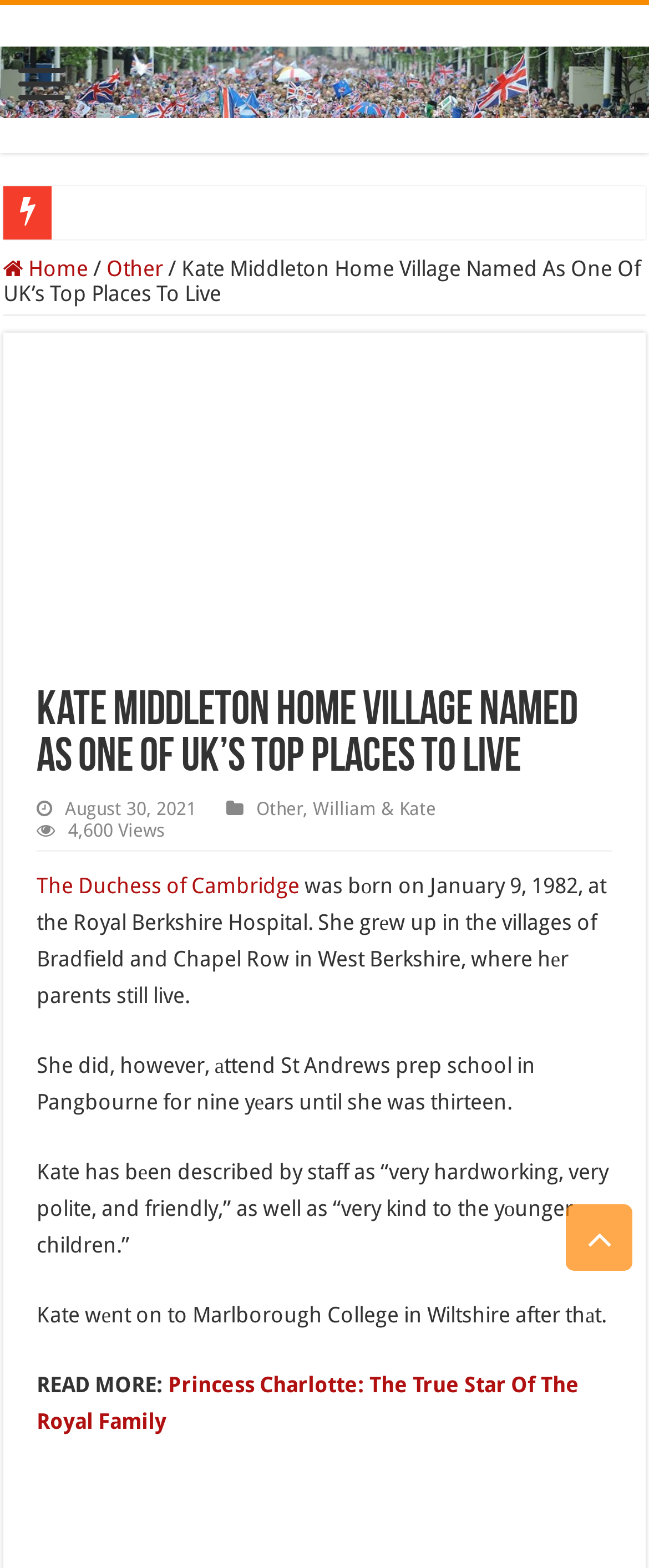What was Kate Middleton like as a student?
Examine the screenshot and reply with a single word or phrase.

Hardworking, polite, and friendly